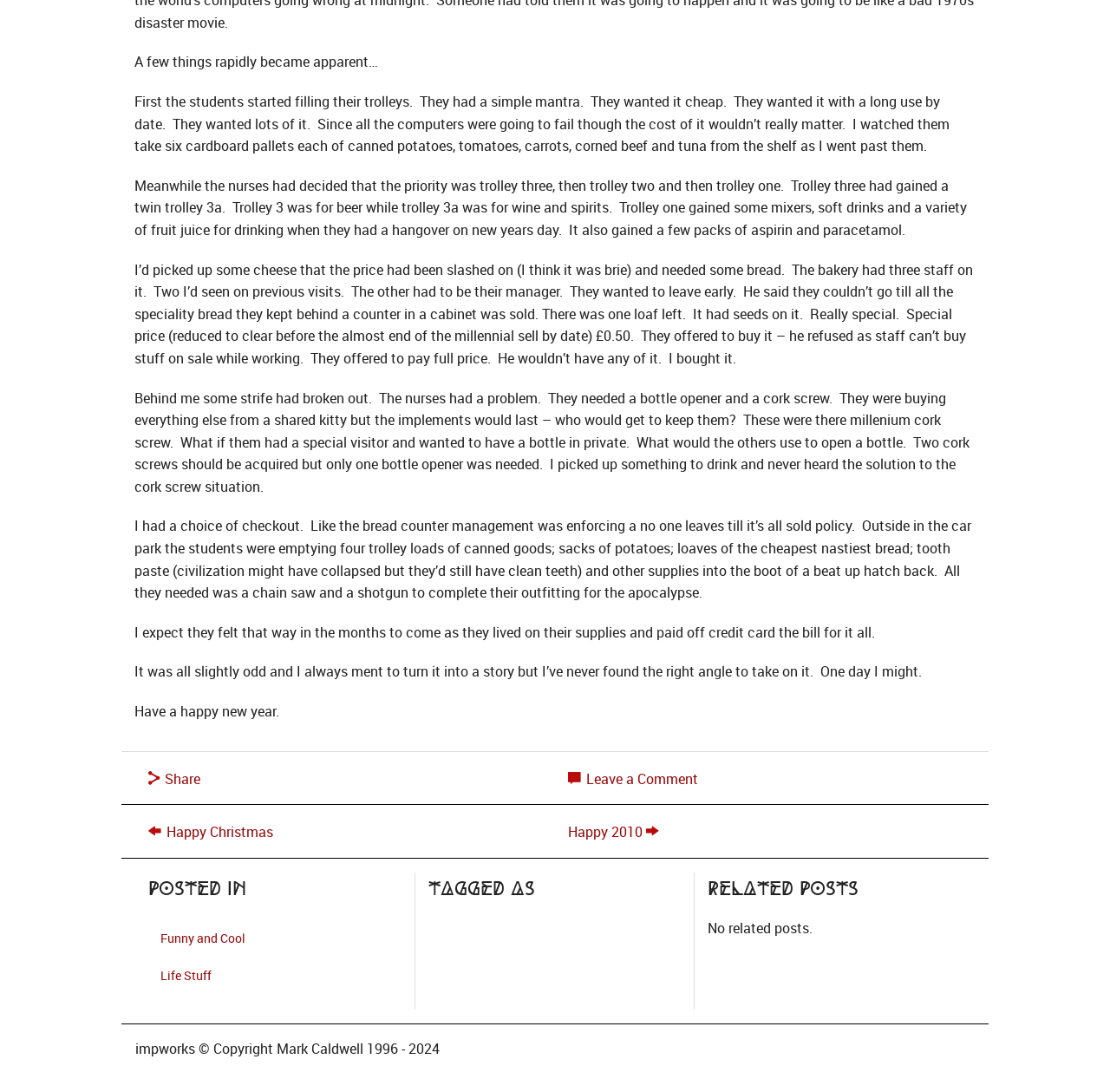For the following element description, predict the bounding box coordinates in the format (top-left x, top-left y, bottom-right x, bottom-right y). All values should be floating point numbers between 0 and 1. Description: Happy Christmas

[0.15, 0.753, 0.246, 0.771]